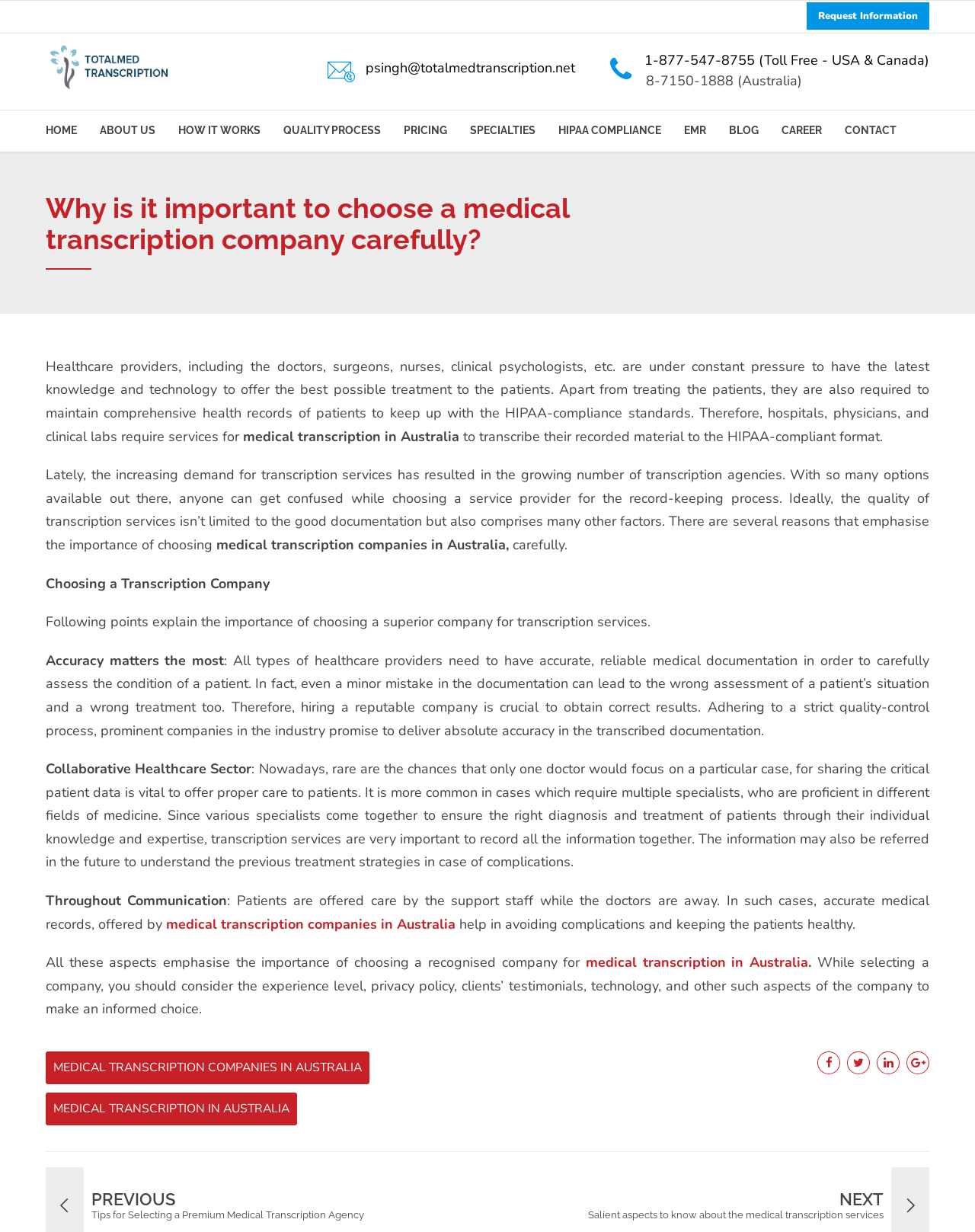What is the importance of choosing a medical transcription company carefully?
Based on the image, answer the question with a single word or brief phrase.

Accuracy and quality